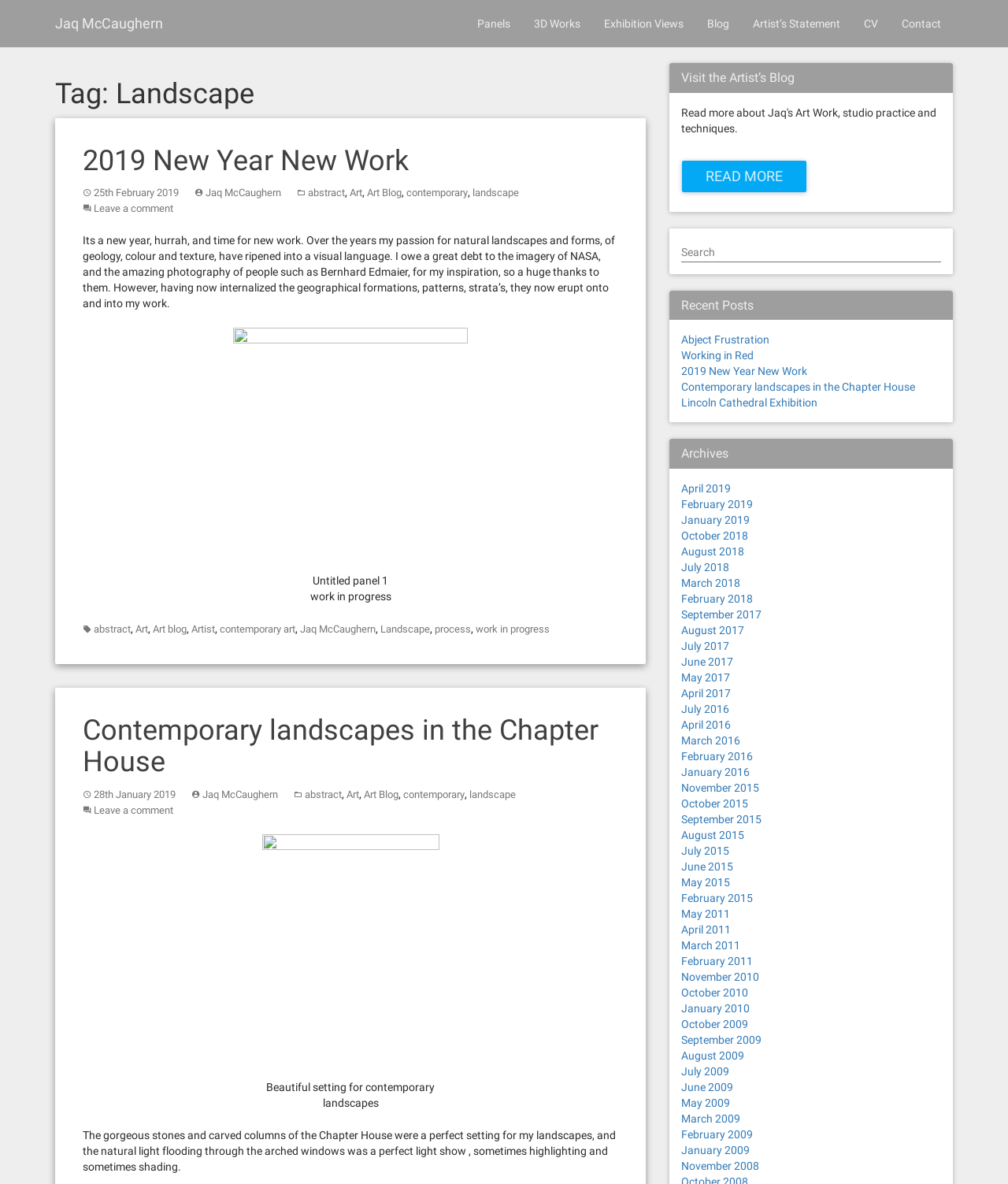Determine the bounding box coordinates for the HTML element mentioned in the following description: "2019 New Year New Work". The coordinates should be a list of four floats ranging from 0 to 1, represented as [left, top, right, bottom].

[0.082, 0.121, 0.405, 0.149]